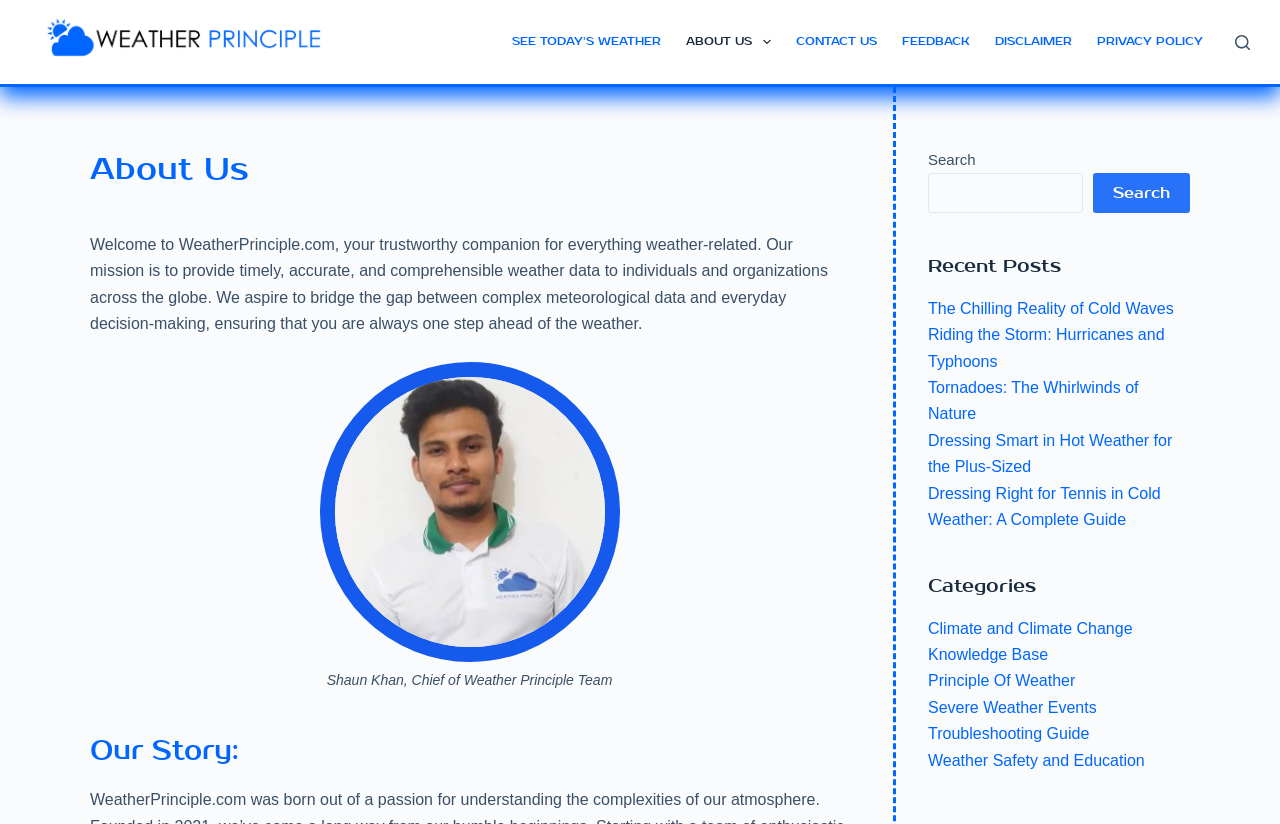Show me the bounding box coordinates of the clickable region to achieve the task as per the instruction: "Learn about Climate and Climate Change".

[0.725, 0.752, 0.885, 0.773]